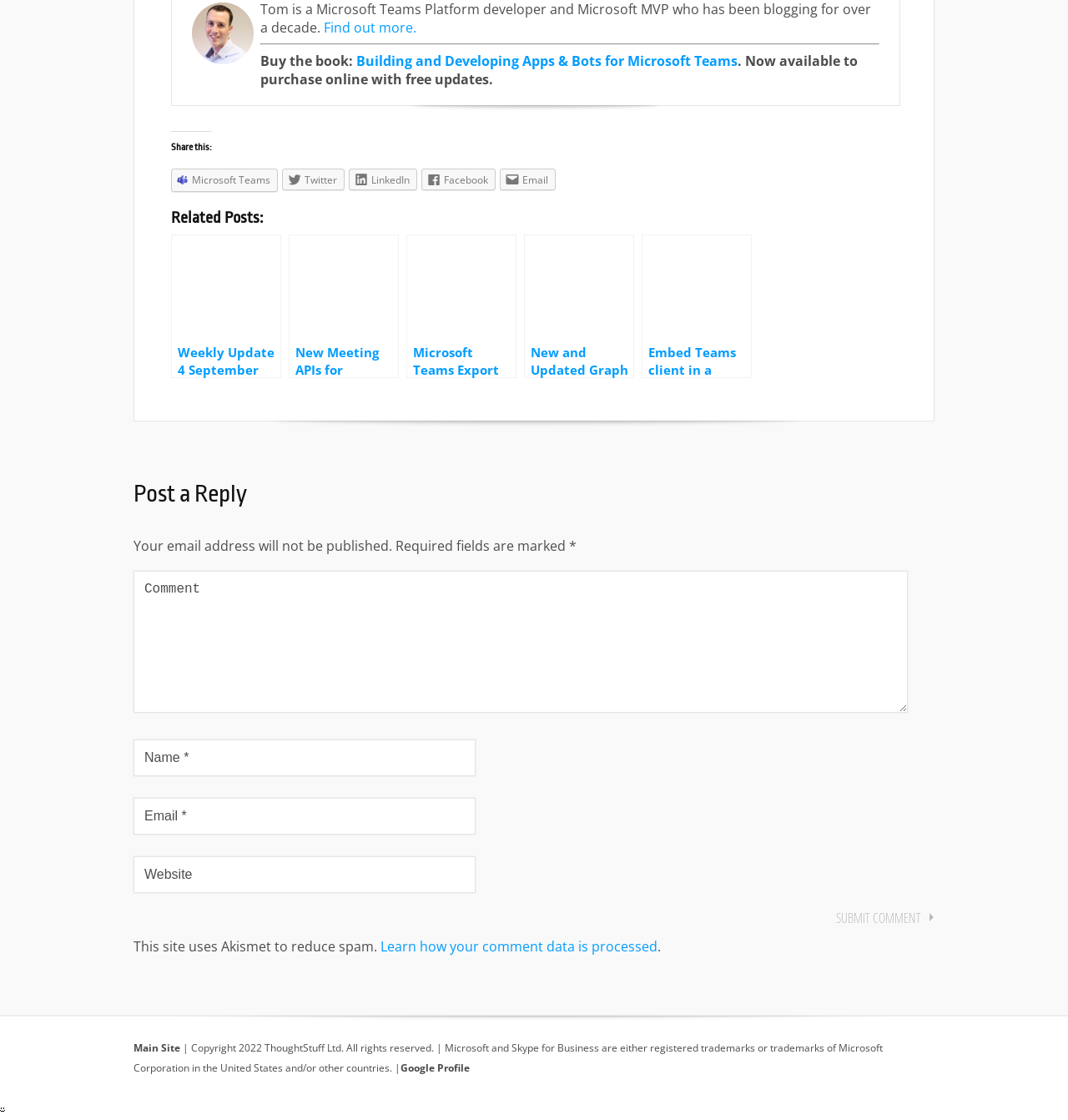How many social media links are there to share the content?
Examine the webpage screenshot and provide an in-depth answer to the question.

I looked for the heading 'Share this:' and then counted the number of link elements underneath it, which are 'Microsoft Teams', 'Twitter', 'LinkedIn', and 'Facebook', totaling 4 social media links.